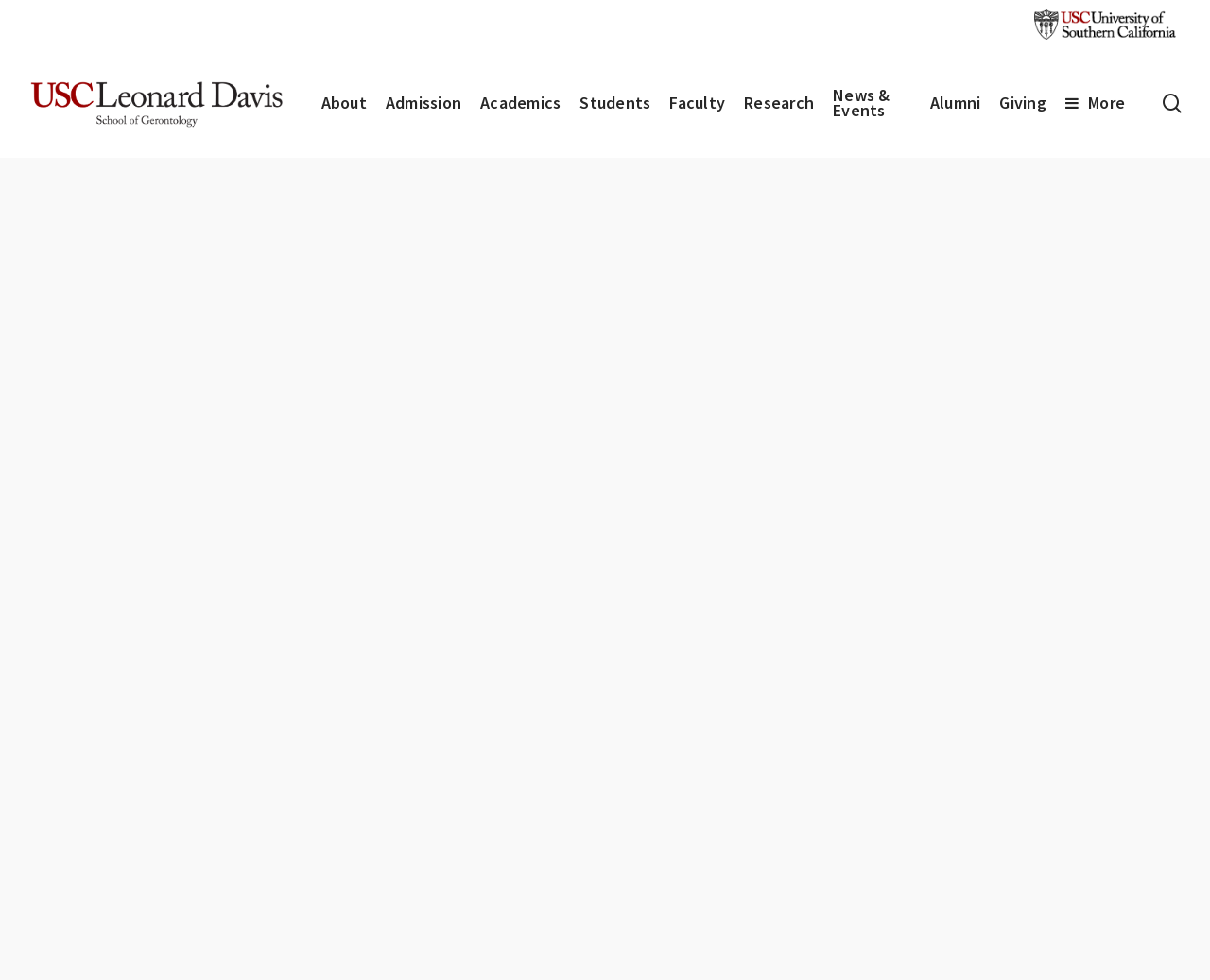Please respond to the question with a concise word or phrase:
What is the topic of the featured article?

Elder Abuse